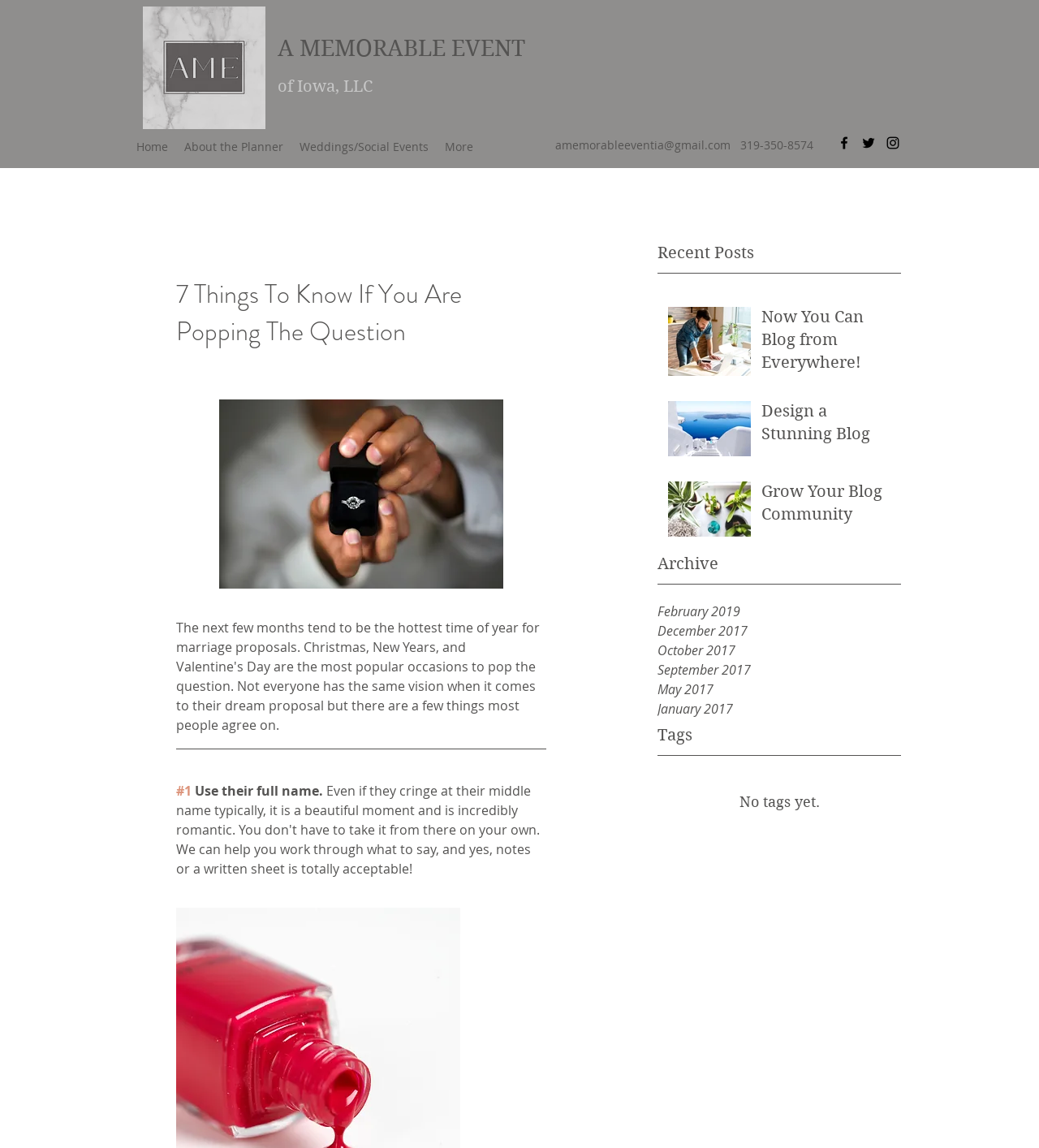Determine the bounding box coordinates of the element's region needed to click to follow the instruction: "Browse the 'Archive' section". Provide these coordinates as four float numbers between 0 and 1, formatted as [left, top, right, bottom].

[0.633, 0.524, 0.867, 0.626]